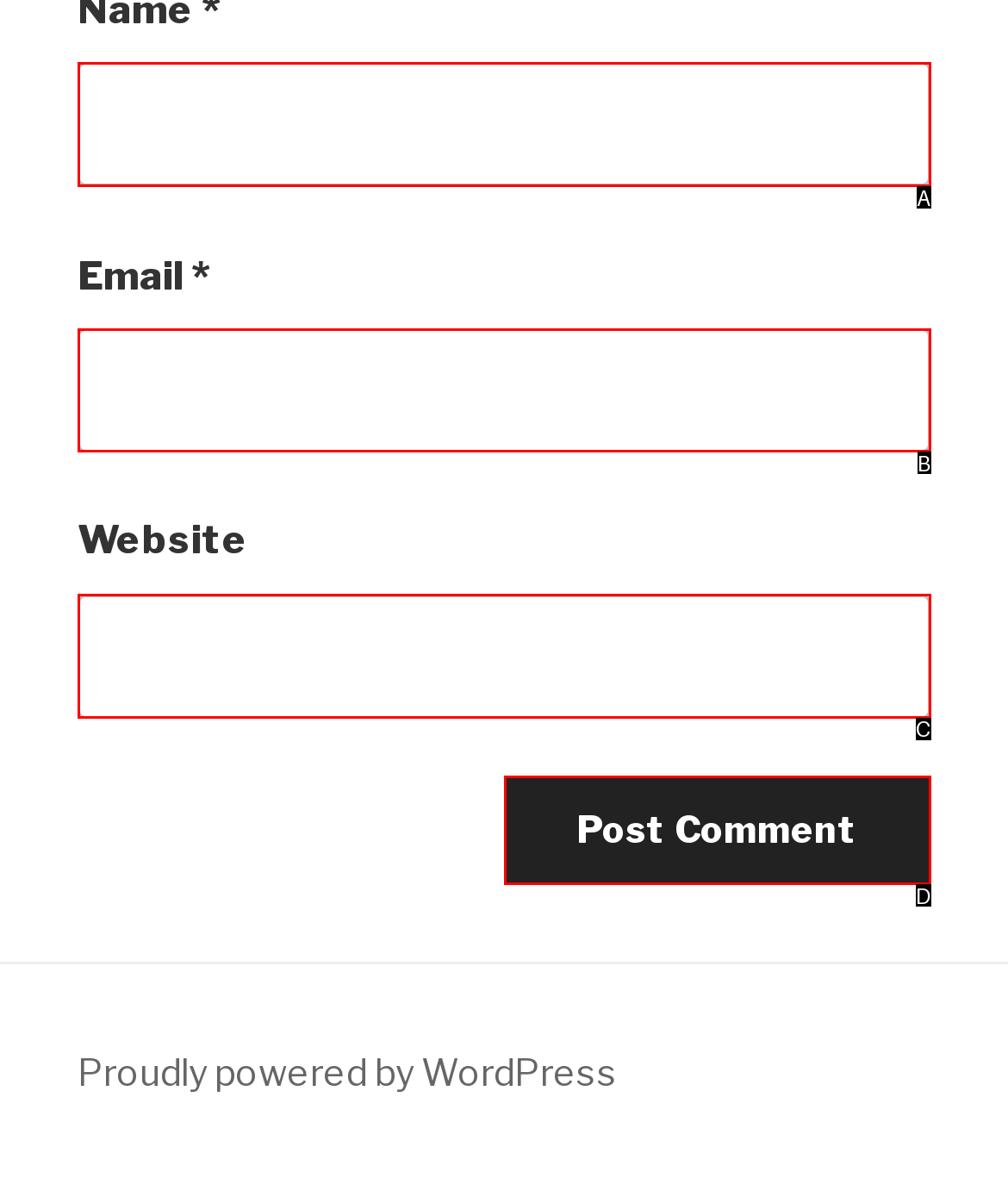Which UI element corresponds to this description: parent_node: Email * aria-describedby="email-notes" name="email"
Reply with the letter of the correct option.

B